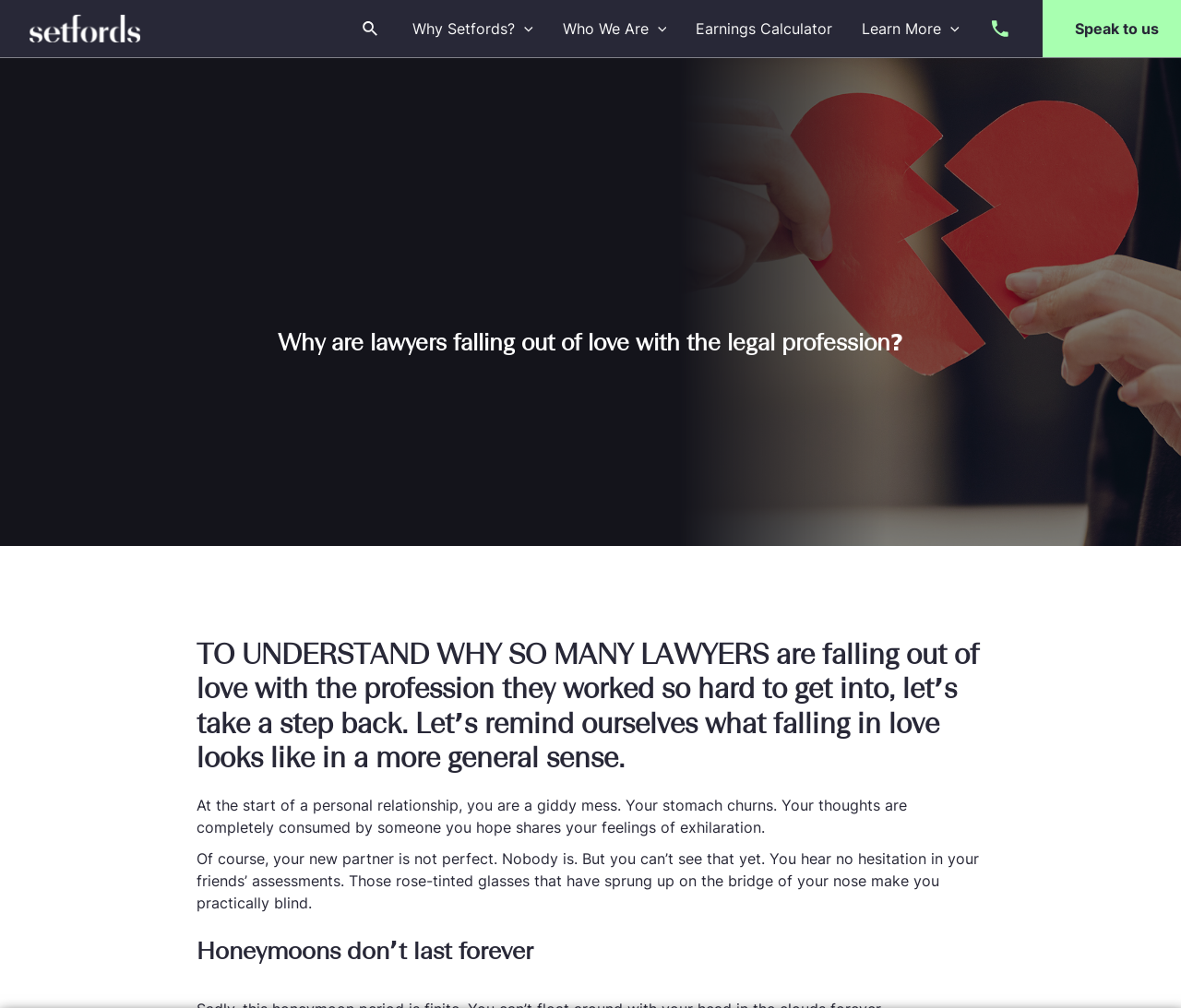Identify the bounding box coordinates of the specific part of the webpage to click to complete this instruction: "Click the Setfords link".

[0.025, 0.018, 0.119, 0.036]